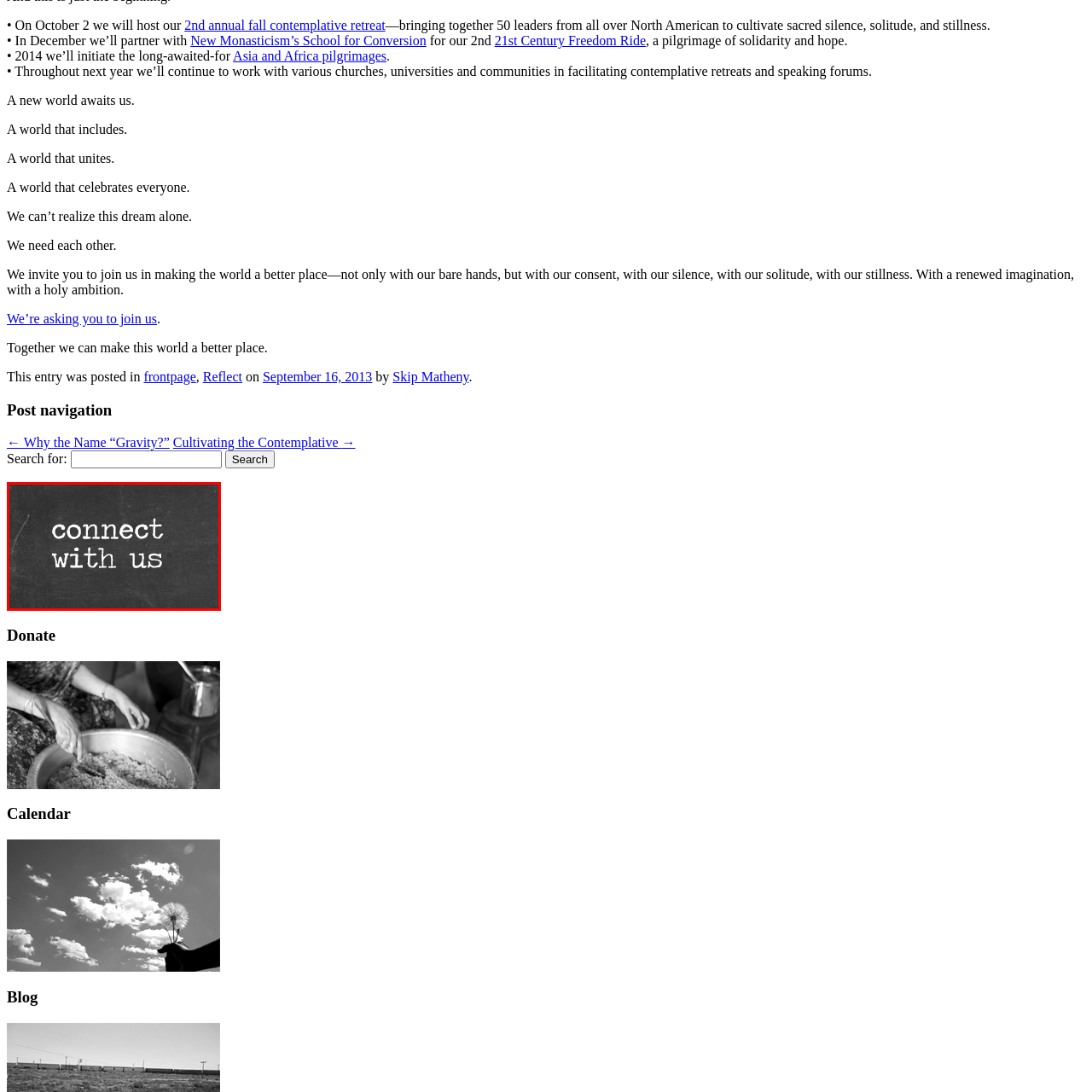Generate a thorough description of the part of the image enclosed by the red boundary.

The image features a simple yet impactful design on a chalkboard backdrop, prominently displaying the phrase "connect with us" in a friendly, handwritten-style font. This motivational message encourages collaboration and engagement, inviting viewers to reach out and establish a connection. The choice of a chalkboard aesthetic adds a rustic, educational feel, suggesting openness and approachability, making it an inviting call to action for individuals interested in fostering community and dialogue.